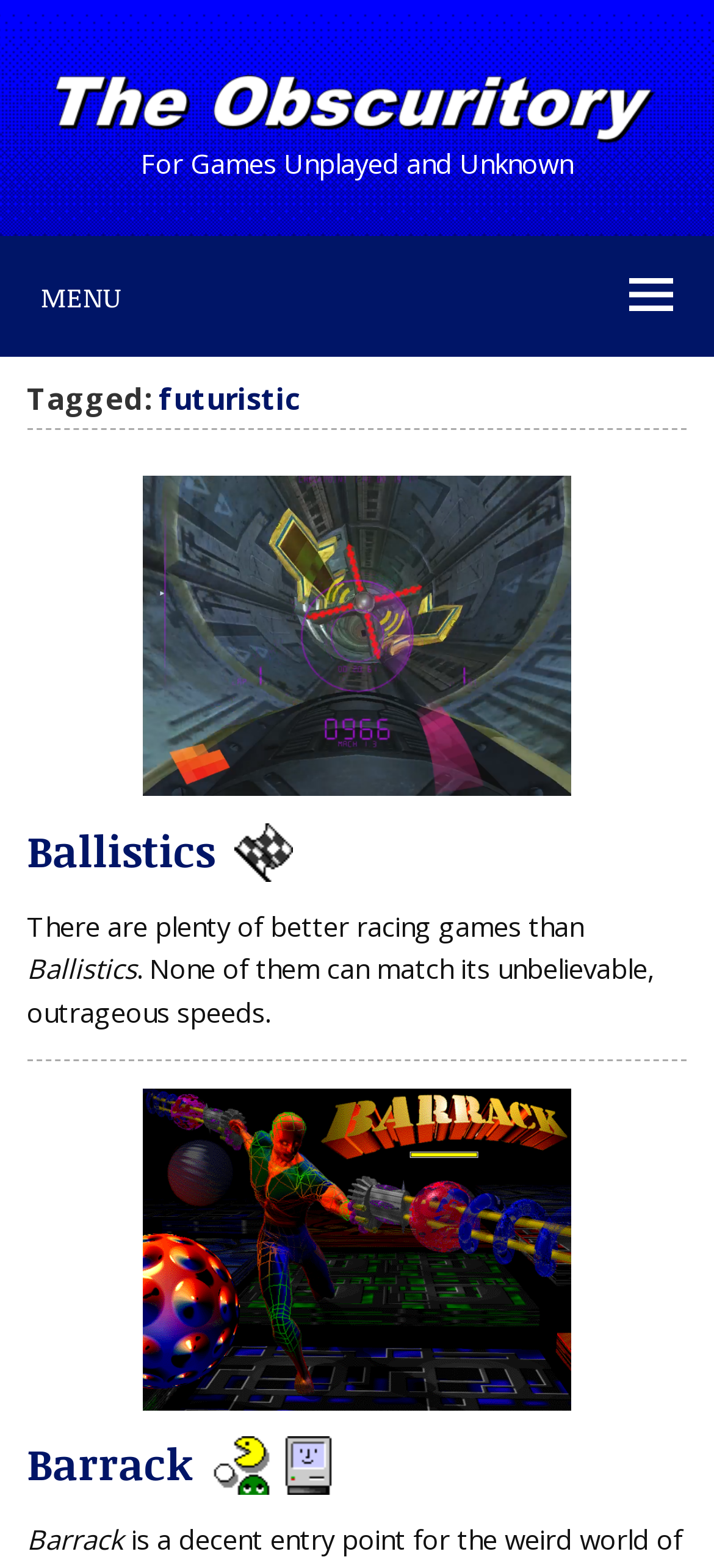Please determine the bounding box coordinates of the area that needs to be clicked to complete this task: 'Go to the page of Barrack'. The coordinates must be four float numbers between 0 and 1, formatted as [left, top, right, bottom].

[0.038, 0.915, 0.271, 0.952]